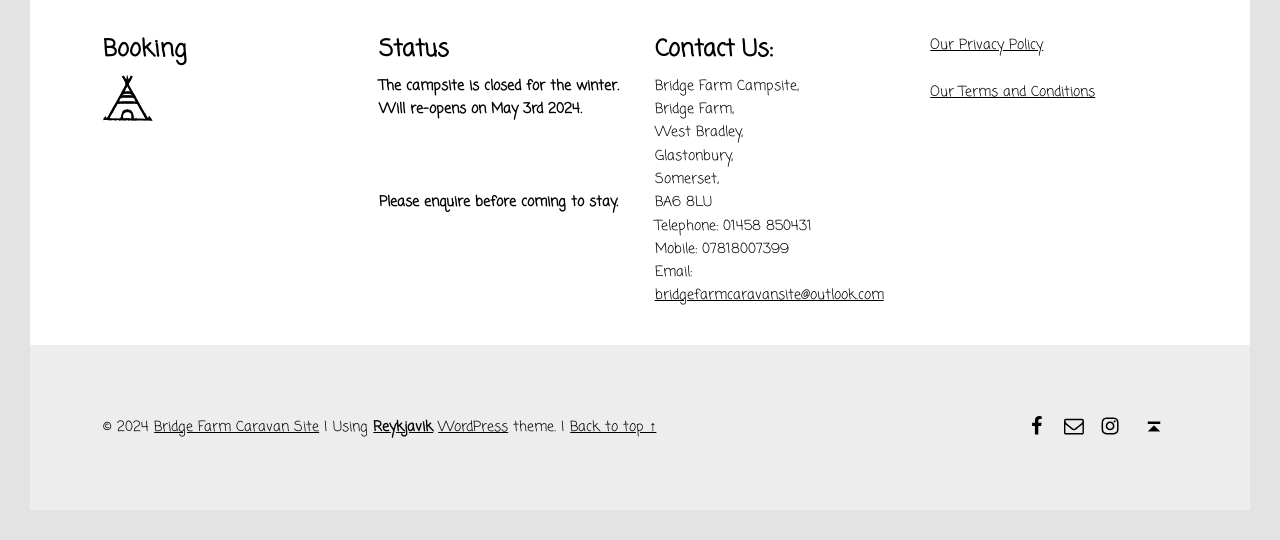Please identify the bounding box coordinates of the area that needs to be clicked to follow this instruction: "Click on 'Booking'".

[0.081, 0.161, 0.12, 0.201]